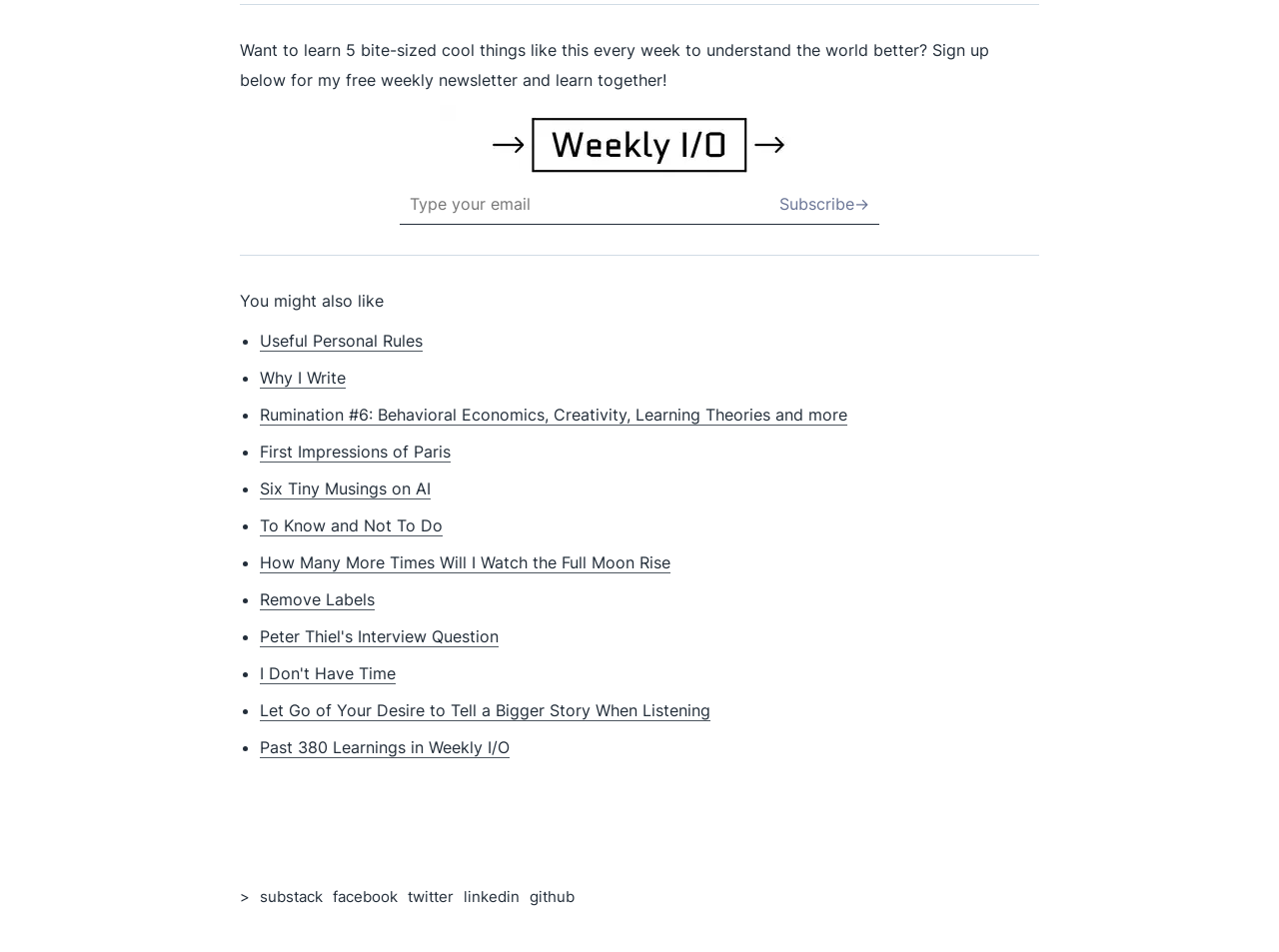Predict the bounding box of the UI element that fits this description: "name="subscribe" value="Subscribe->"".

[0.602, 0.195, 0.688, 0.235]